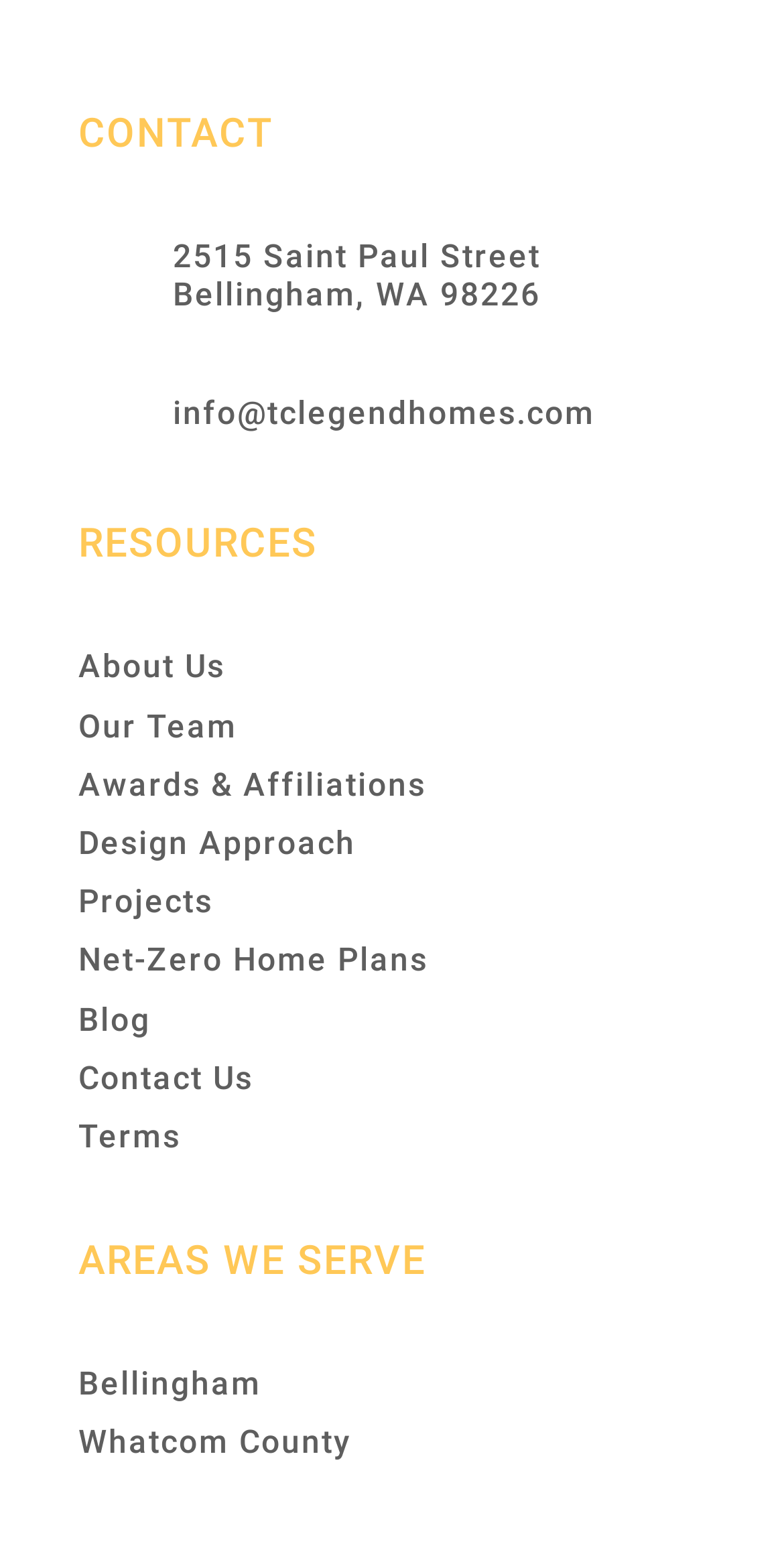Please locate the bounding box coordinates of the element that should be clicked to complete the given instruction: "go to about us page".

[0.1, 0.413, 0.287, 0.438]